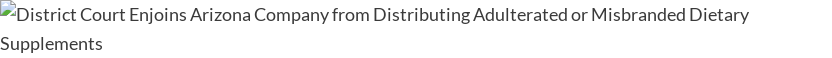What is the purpose of the regulatory scrutiny?
Please provide a comprehensive answer based on the information in the image.

The caption implies that the regulatory scrutiny is critical for consumer protection in the health and wellness industry, suggesting that the purpose of the scrutiny is to ensure the safety and well-being of consumers.